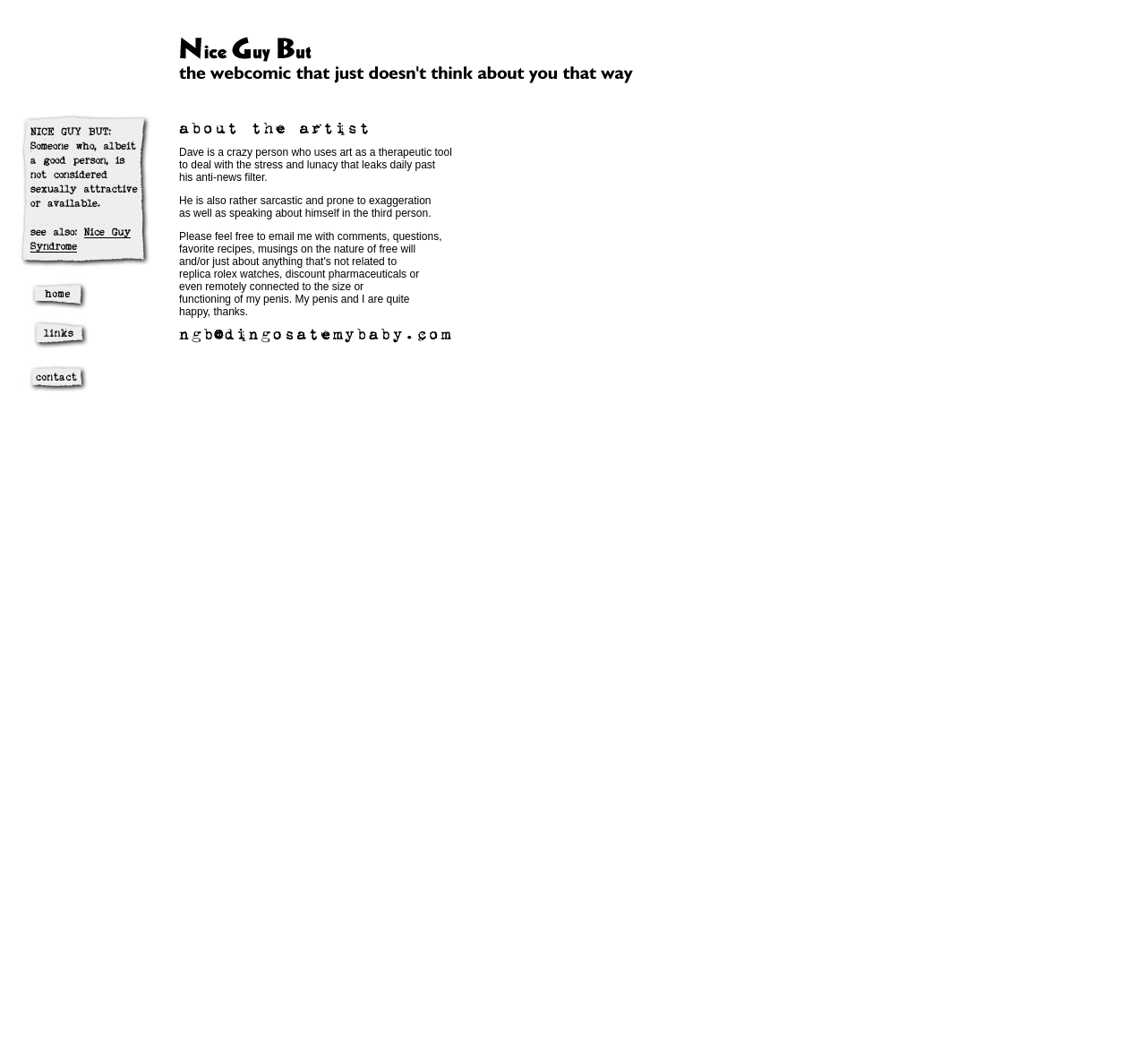What is the meaning of 'Nice Guy But'?
Refer to the screenshot and answer in one word or phrase.

Someone not considered sexually attractive or available